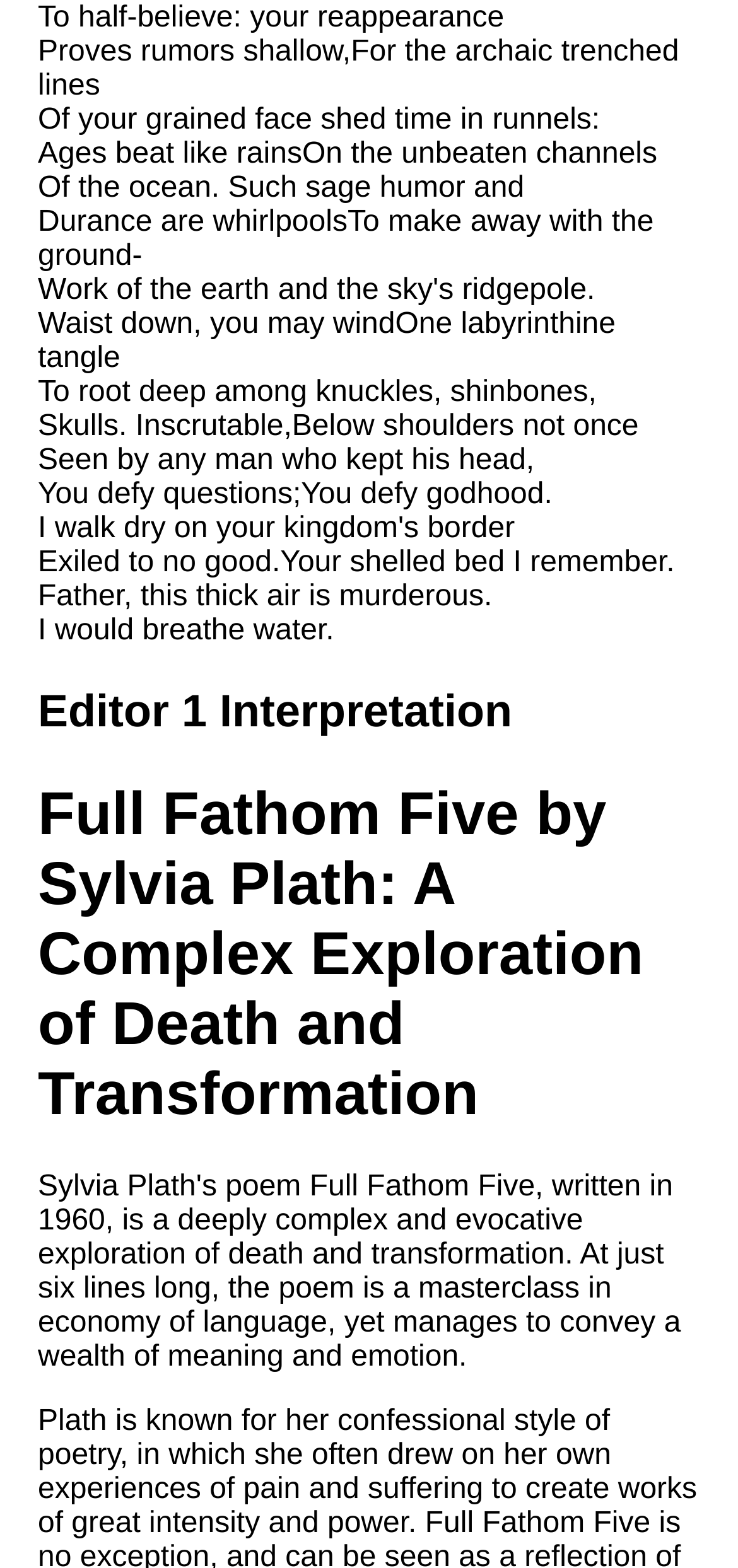What is the poem being analyzed on this webpage?
Using the visual information, reply with a single word or short phrase.

Full Fathom Five